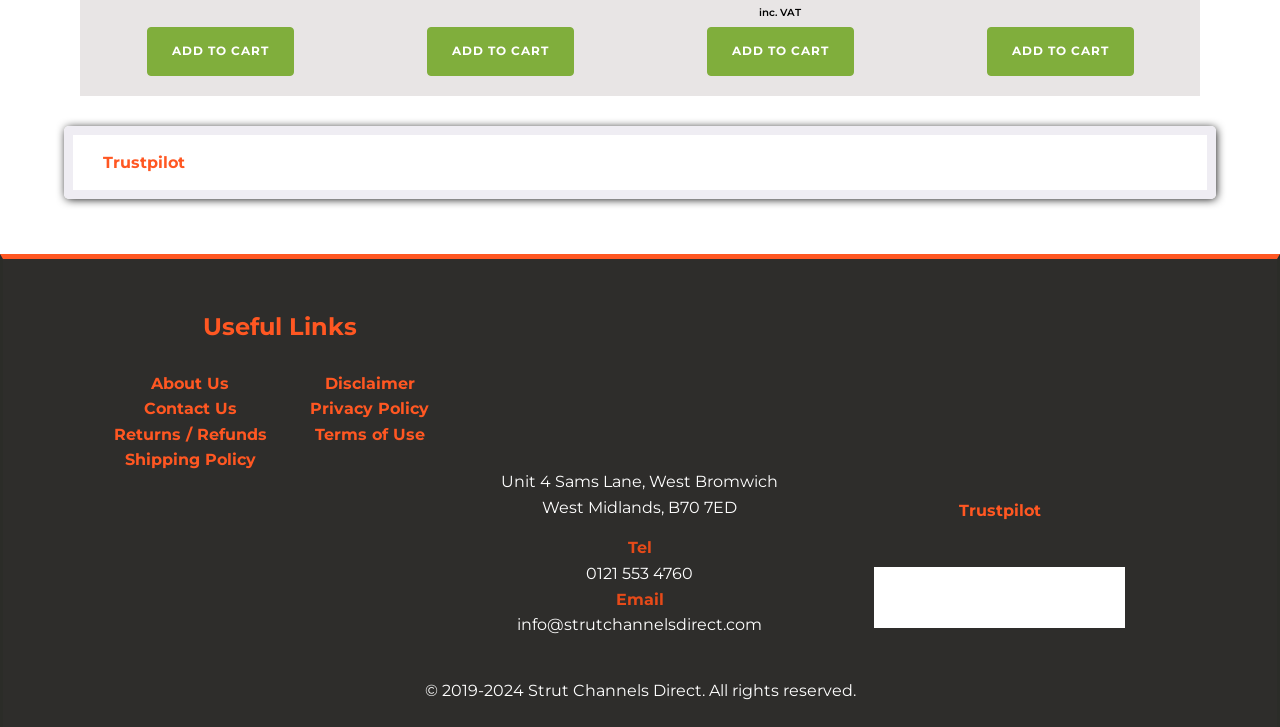Specify the bounding box coordinates of the element's region that should be clicked to achieve the following instruction: "View Strut Channels Direct logo". The bounding box coordinates consist of four float numbers between 0 and 1, in the format [left, top, right, bottom].

[0.383, 0.419, 0.617, 0.646]